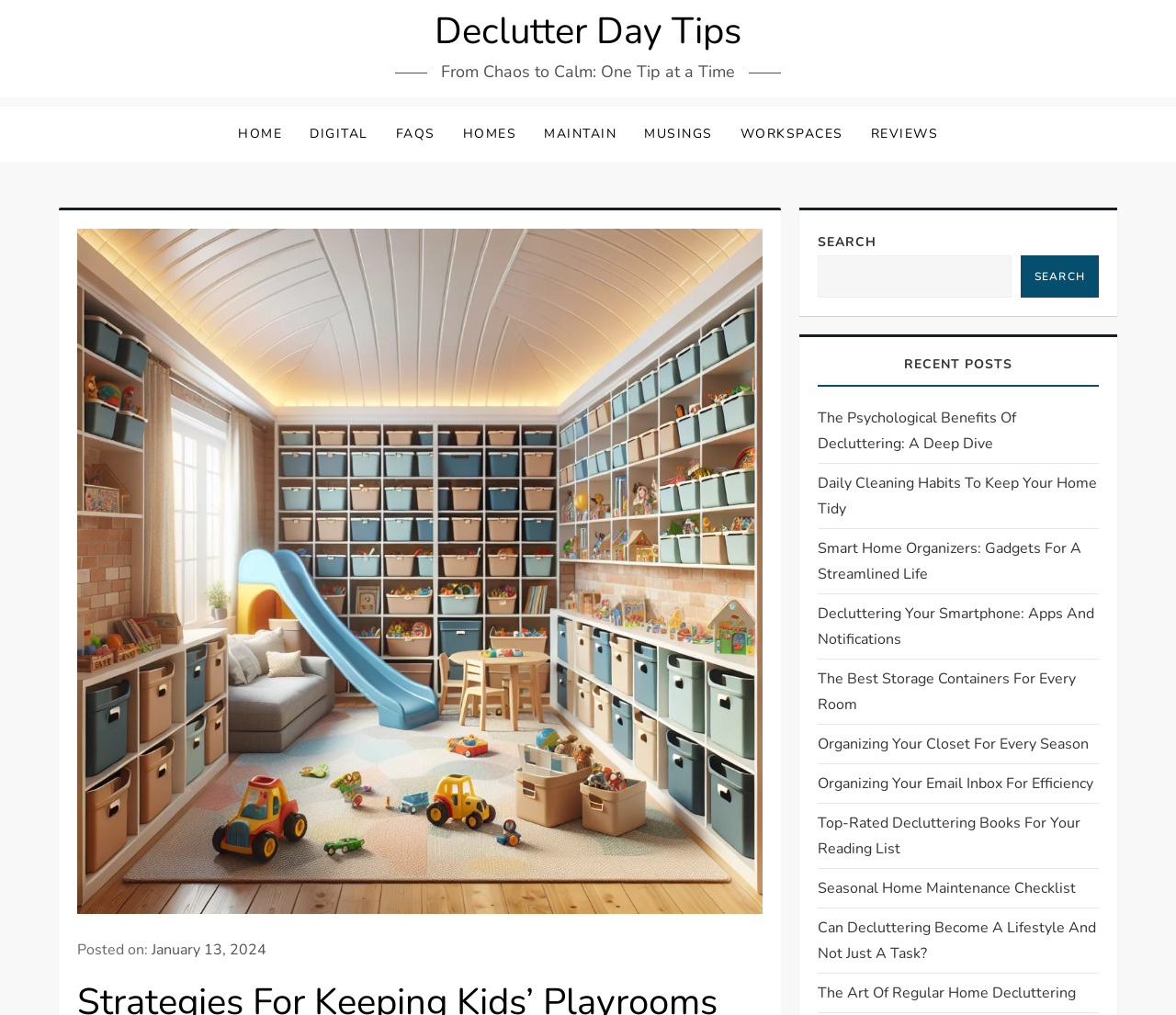Please provide a detailed answer to the question below by examining the image:
What is the purpose of the search box?

The search box is located at the top right corner of the page, and it allows users to search for specific content within the website. This feature is useful for users who are looking for specific information or topics within the website.